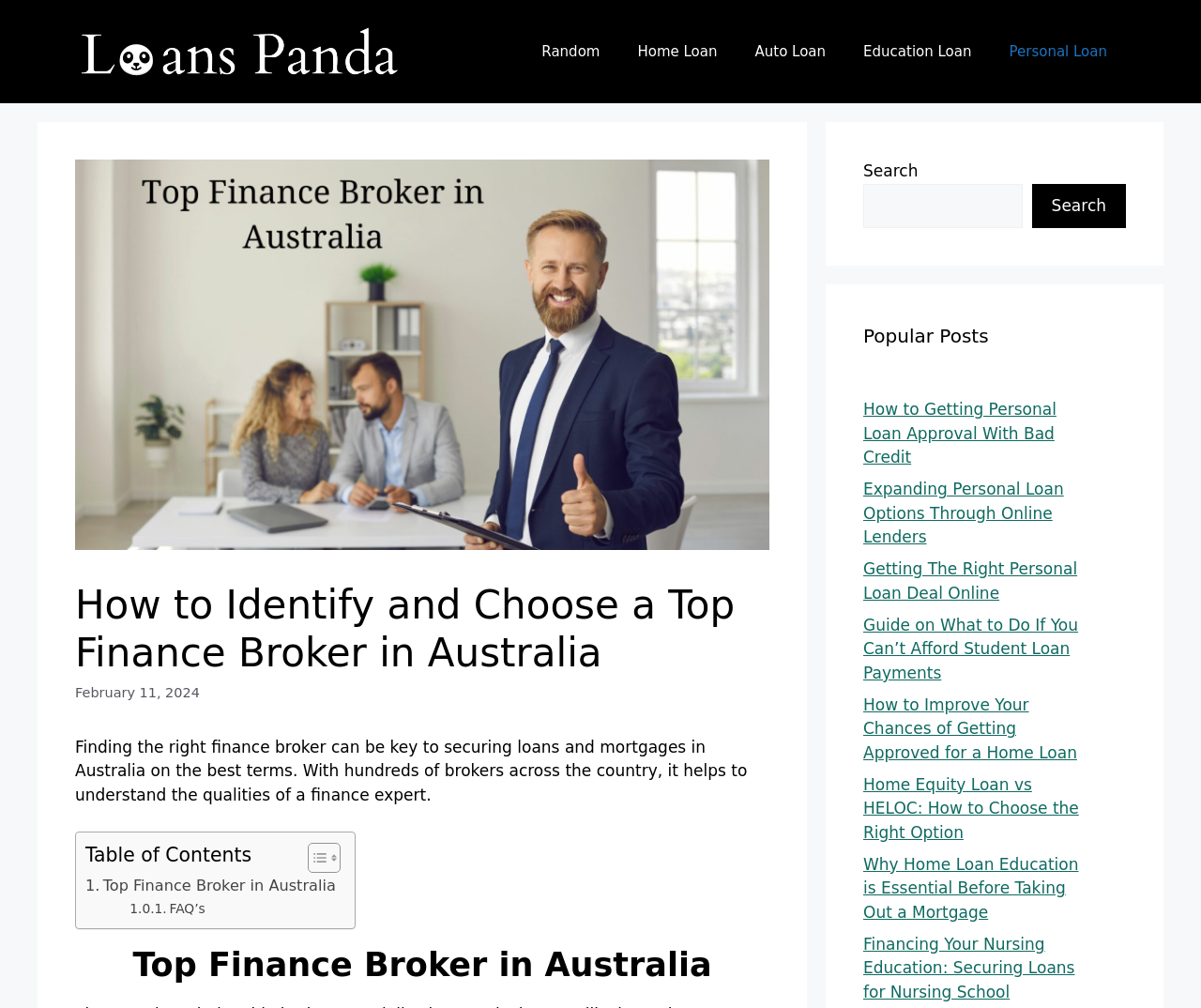Are there any related articles or posts on this webpage?
Look at the image and provide a short answer using one word or a phrase.

Yes